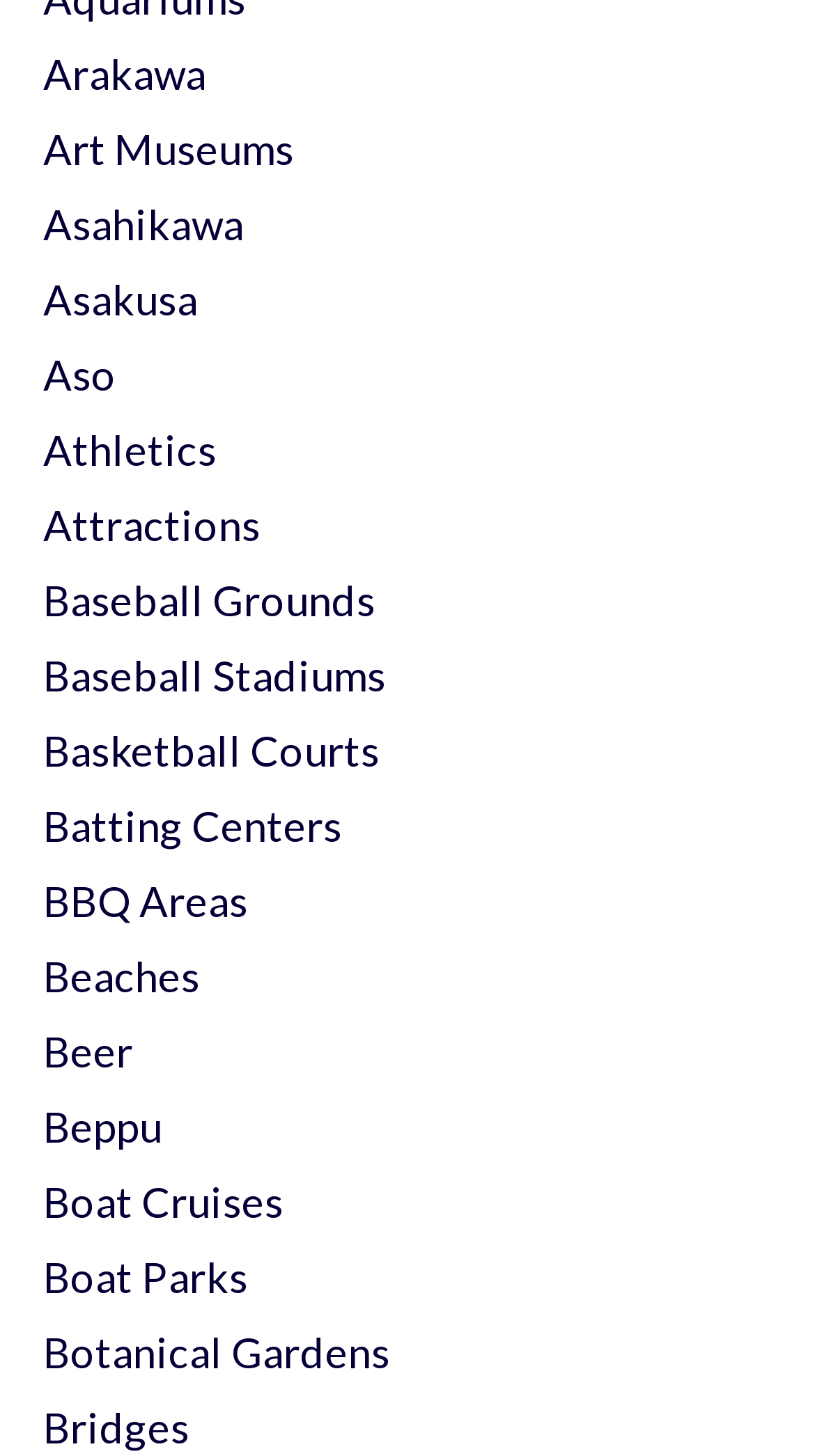Find the bounding box coordinates for the area that must be clicked to perform this action: "Visit the TelcoNews website".

None